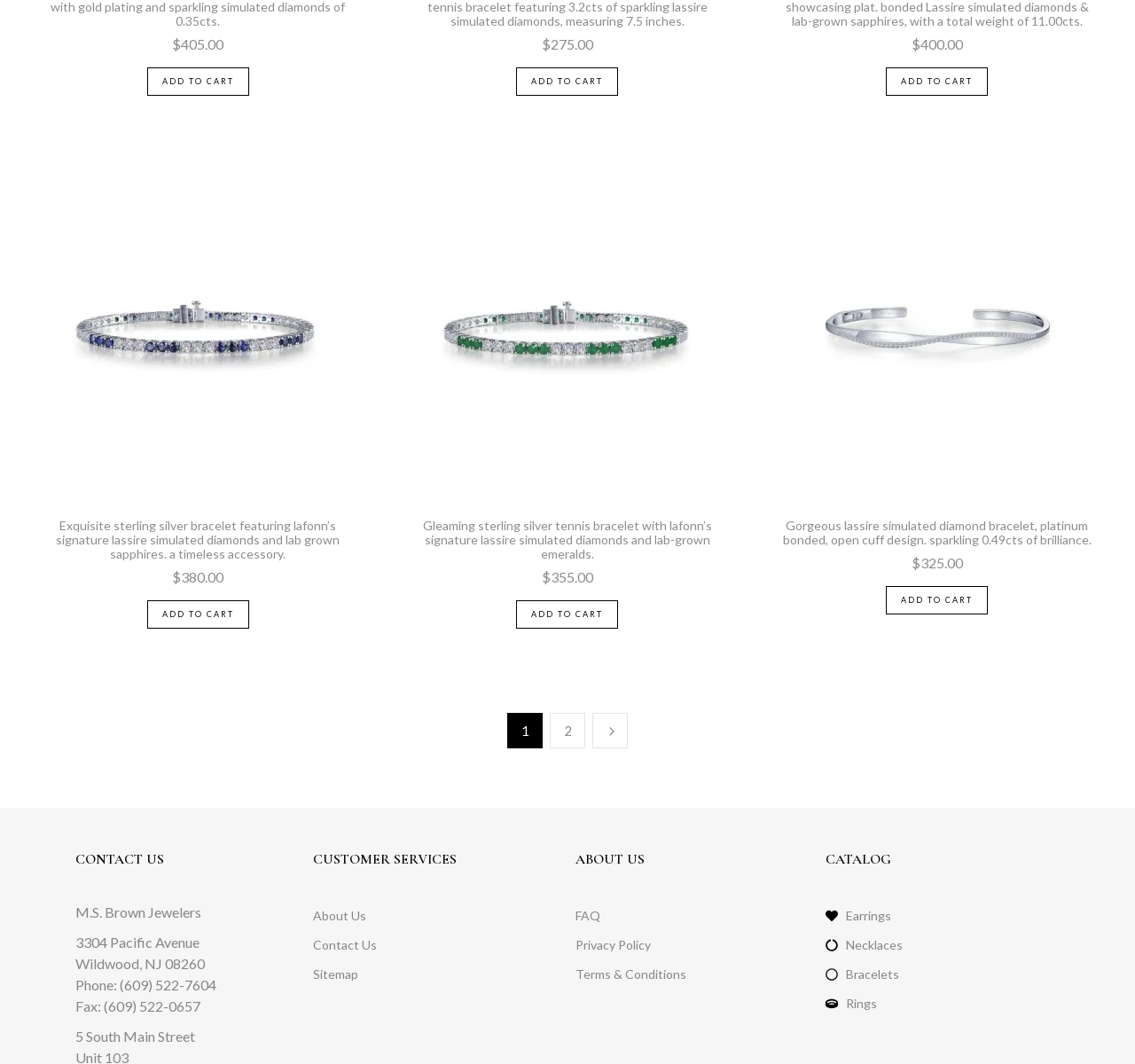Highlight the bounding box coordinates of the element you need to click to perform the following instruction: "Contact M.S. Brown Jewelers."

[0.066, 0.801, 0.253, 0.814]